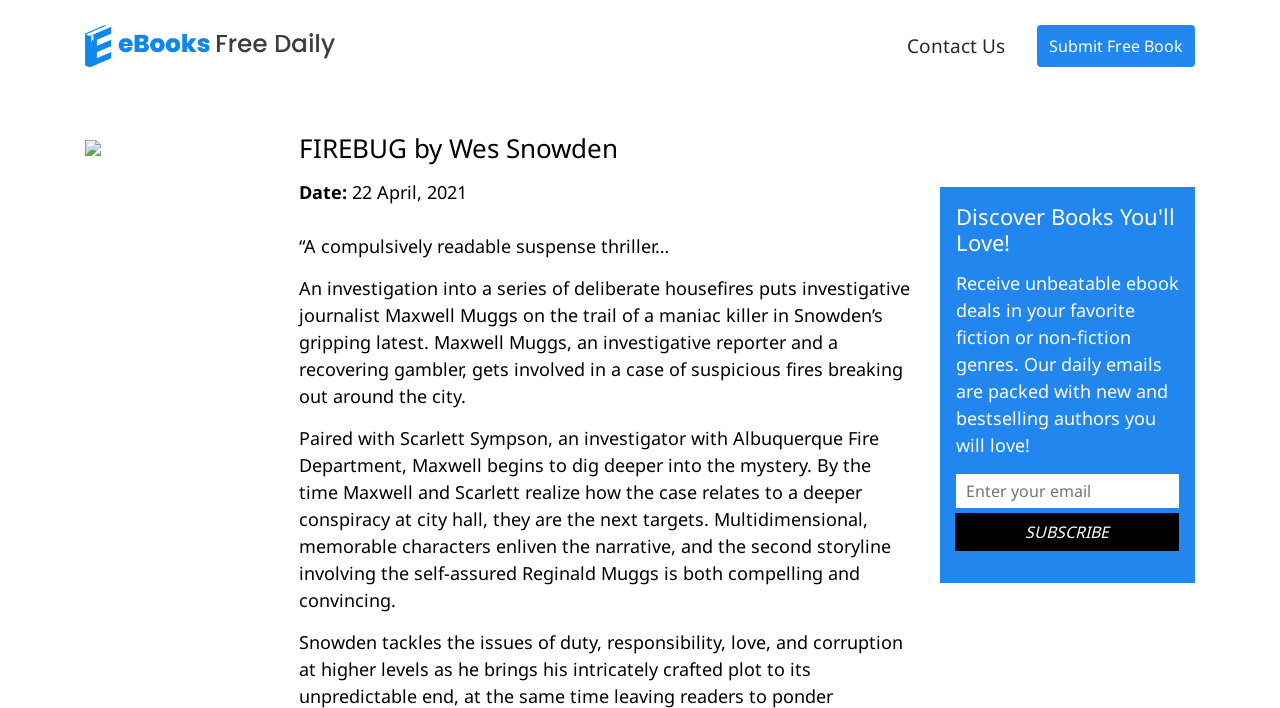Provide a single word or phrase answer to the question: 
What is the date of publication?

22 April, 2021